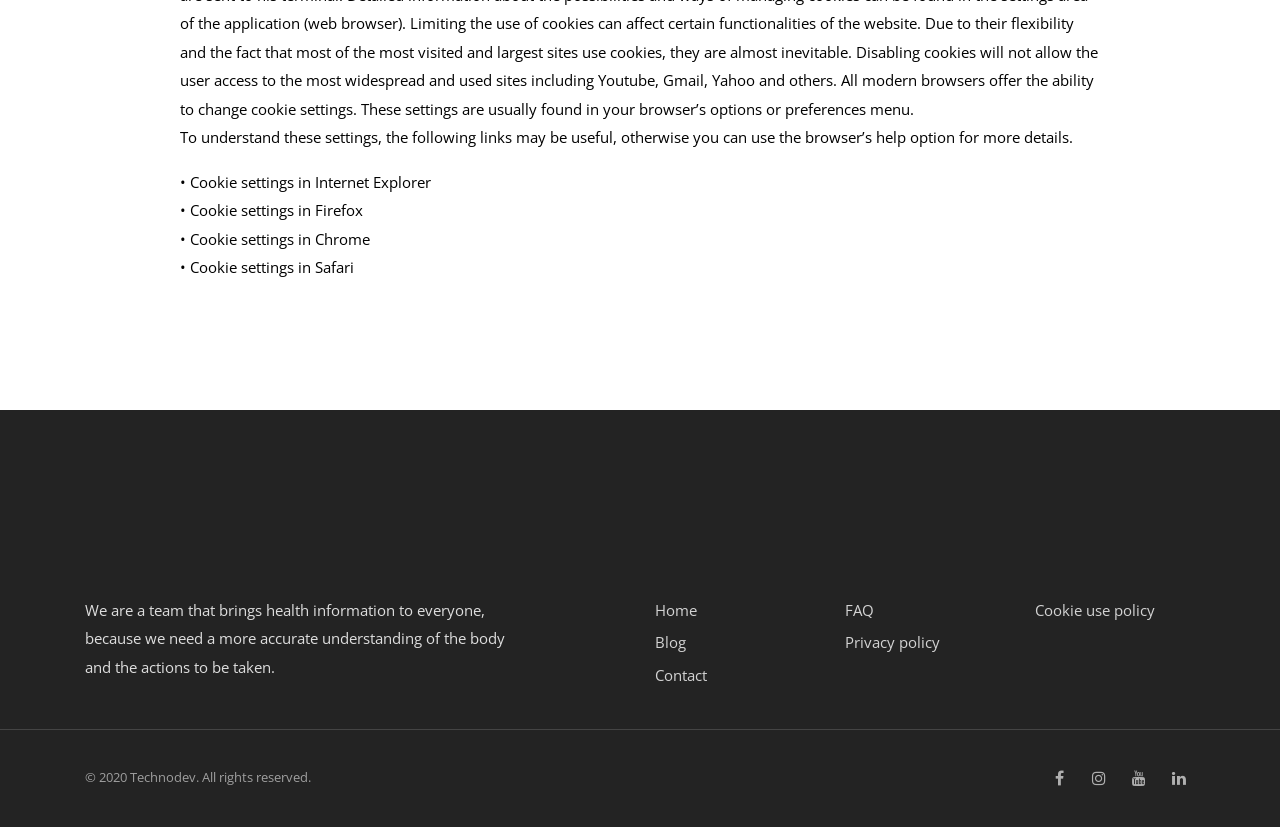Determine the coordinates of the bounding box that should be clicked to complete the instruction: "Click the 'Blog' link". The coordinates should be represented by four float numbers between 0 and 1: [left, top, right, bottom].

[0.512, 0.757, 0.637, 0.796]